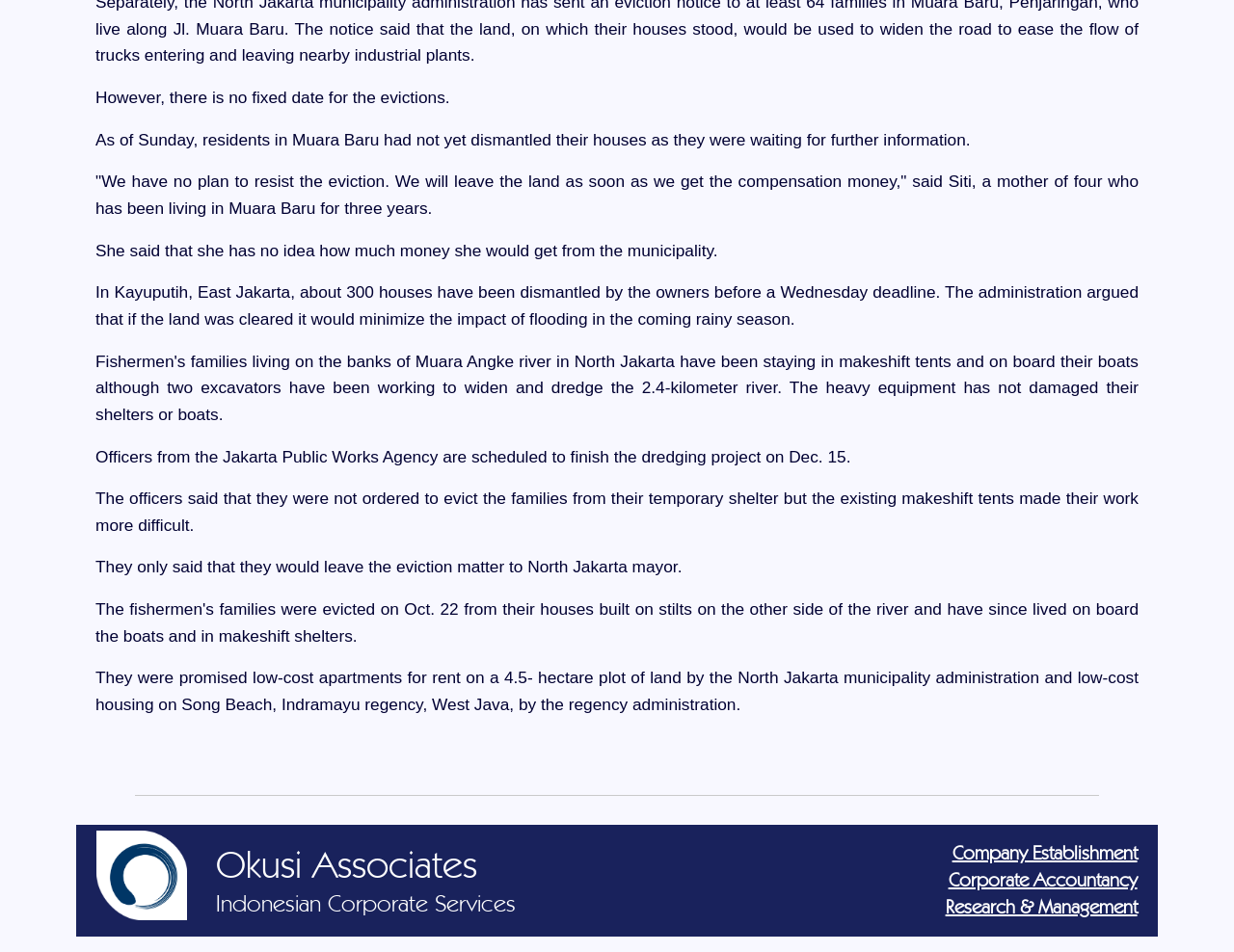Determine the bounding box for the described UI element: "Corporate Accountancy".

[0.768, 0.916, 0.922, 0.937]